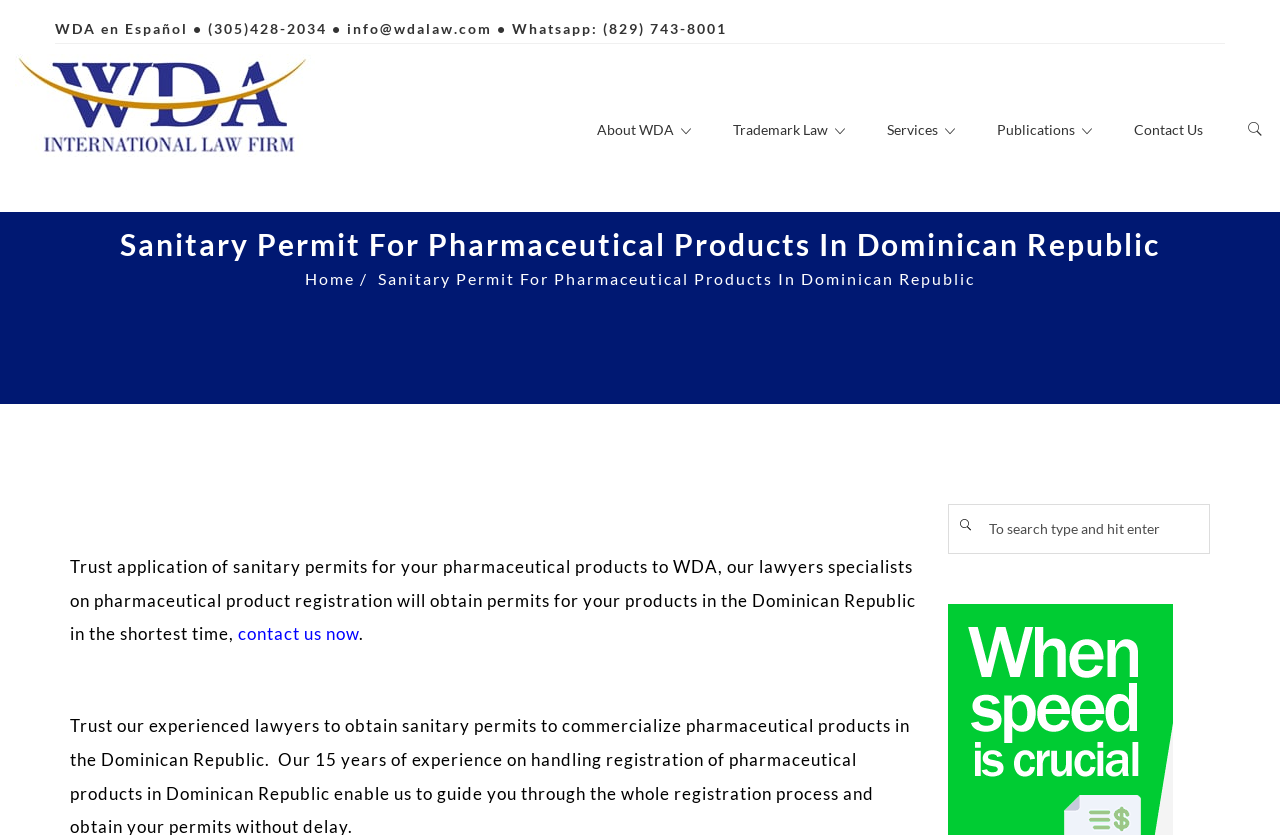What is the language of the 'WDA en Español' link?
Provide a concise answer using a single word or phrase based on the image.

Spanish